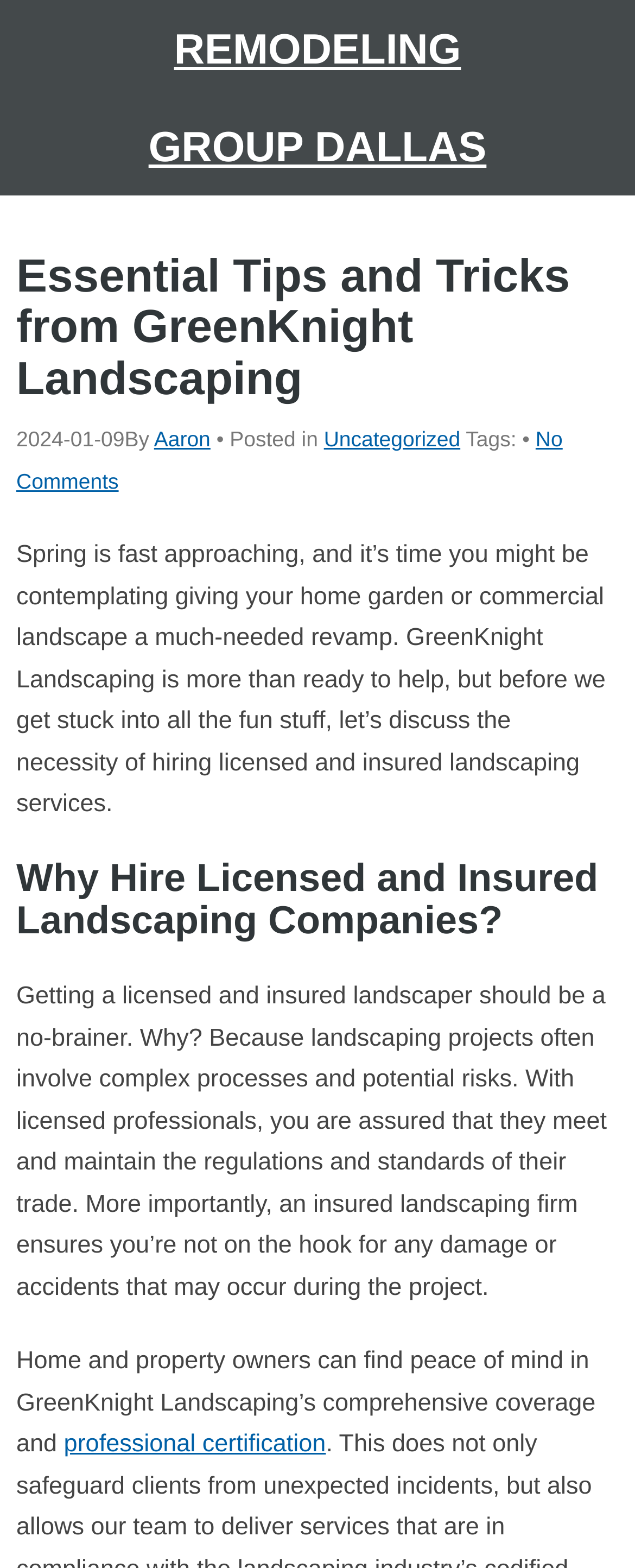What is the importance of hiring licensed and insured landscaping companies?
Identify the answer in the screenshot and reply with a single word or phrase.

To ensure regulations and standards are met and to avoid damage or accidents